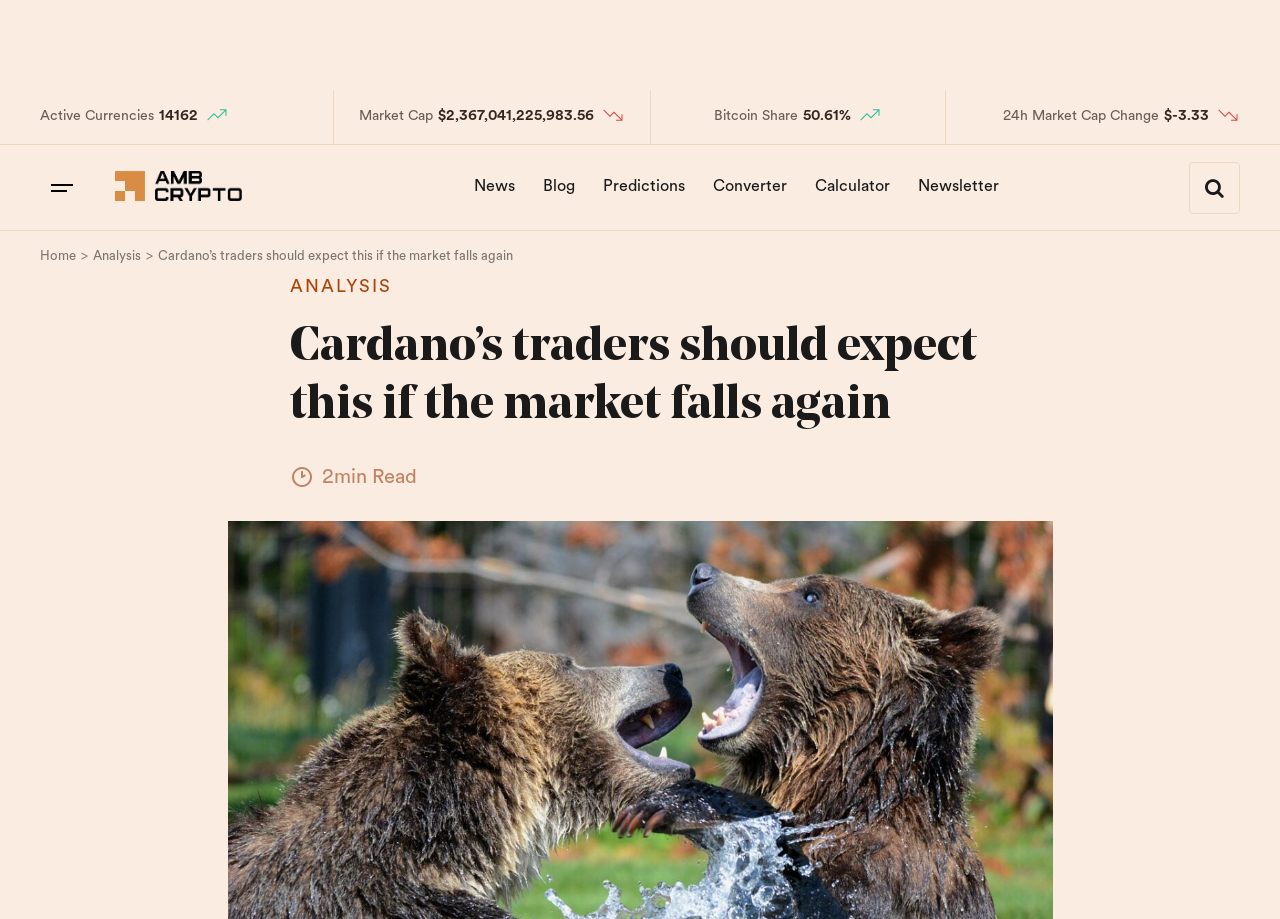Can you look at the image and give a comprehensive answer to the question:
How many active currencies are there?

I found the answer by looking at the 'Active Currencies' section on the webpage, which displays the number of active currencies as '14162'.